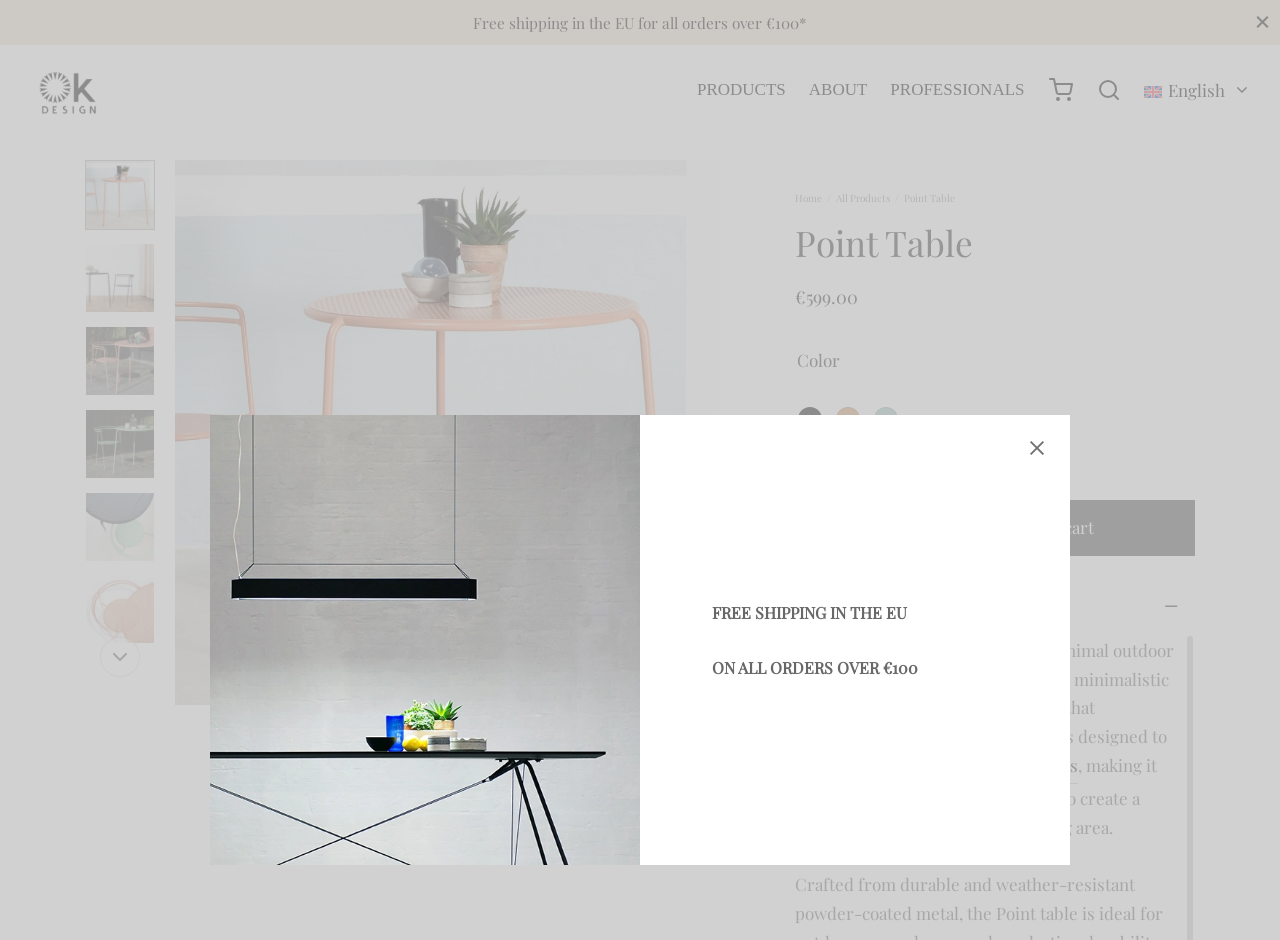Please identify the bounding box coordinates of the element's region that should be clicked to execute the following instruction: "Click on the 'PRODUCTS' link". The bounding box coordinates must be four float numbers between 0 and 1, i.e., [left, top, right, bottom].

[0.545, 0.075, 0.614, 0.117]